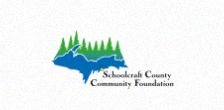Please answer the following query using a single word or phrase: 
What is the purpose of the logo?

Enhance visibility